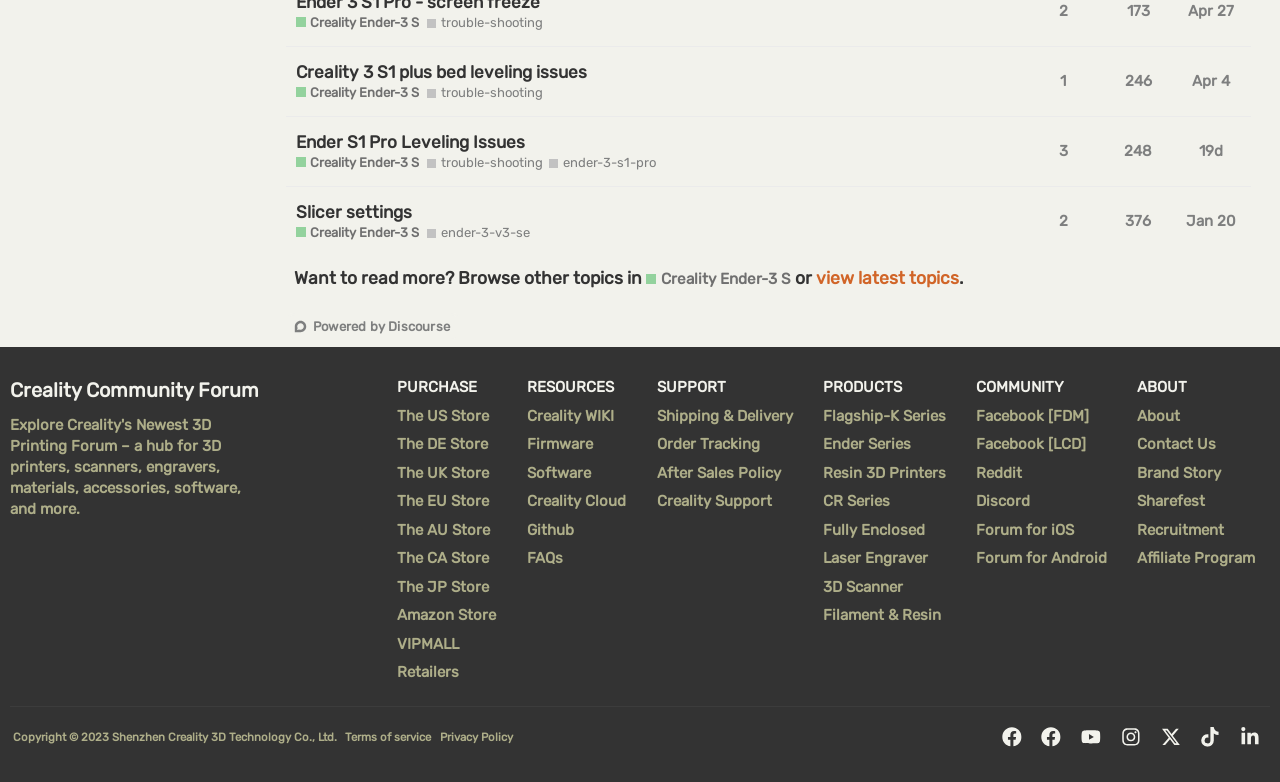Please identify the bounding box coordinates of the clickable element to fulfill the following instruction: "Browse topics in Creality Ender-3 S". The coordinates should be four float numbers between 0 and 1, i.e., [left, top, right, bottom].

[0.505, 0.343, 0.618, 0.371]